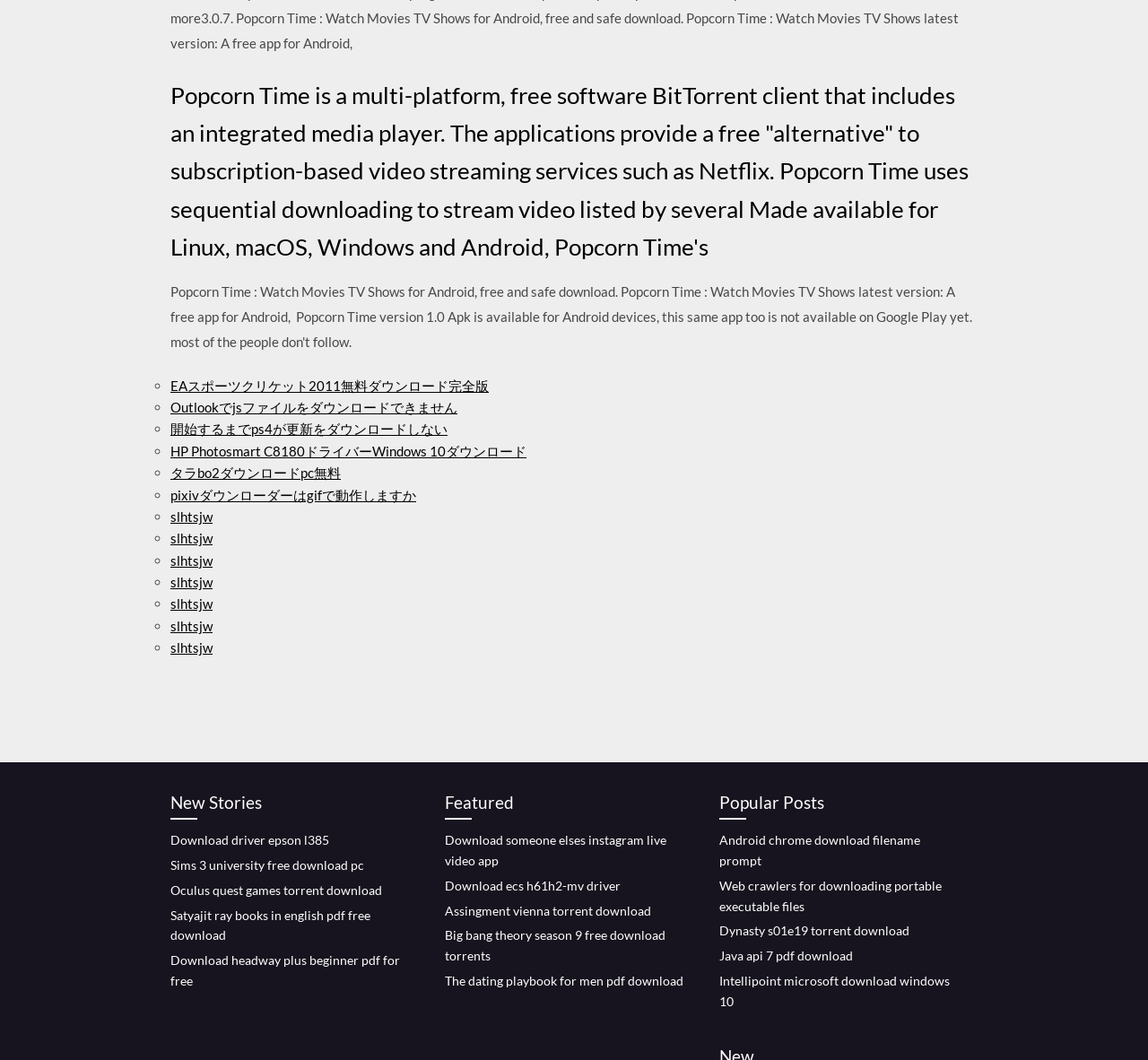Please specify the bounding box coordinates of the clickable region necessary for completing the following instruction: "Click on 'EAスポーツクリケット2011無料ダウンロード完全版'". The coordinates must consist of four float numbers between 0 and 1, i.e., [left, top, right, bottom].

[0.148, 0.356, 0.426, 0.371]